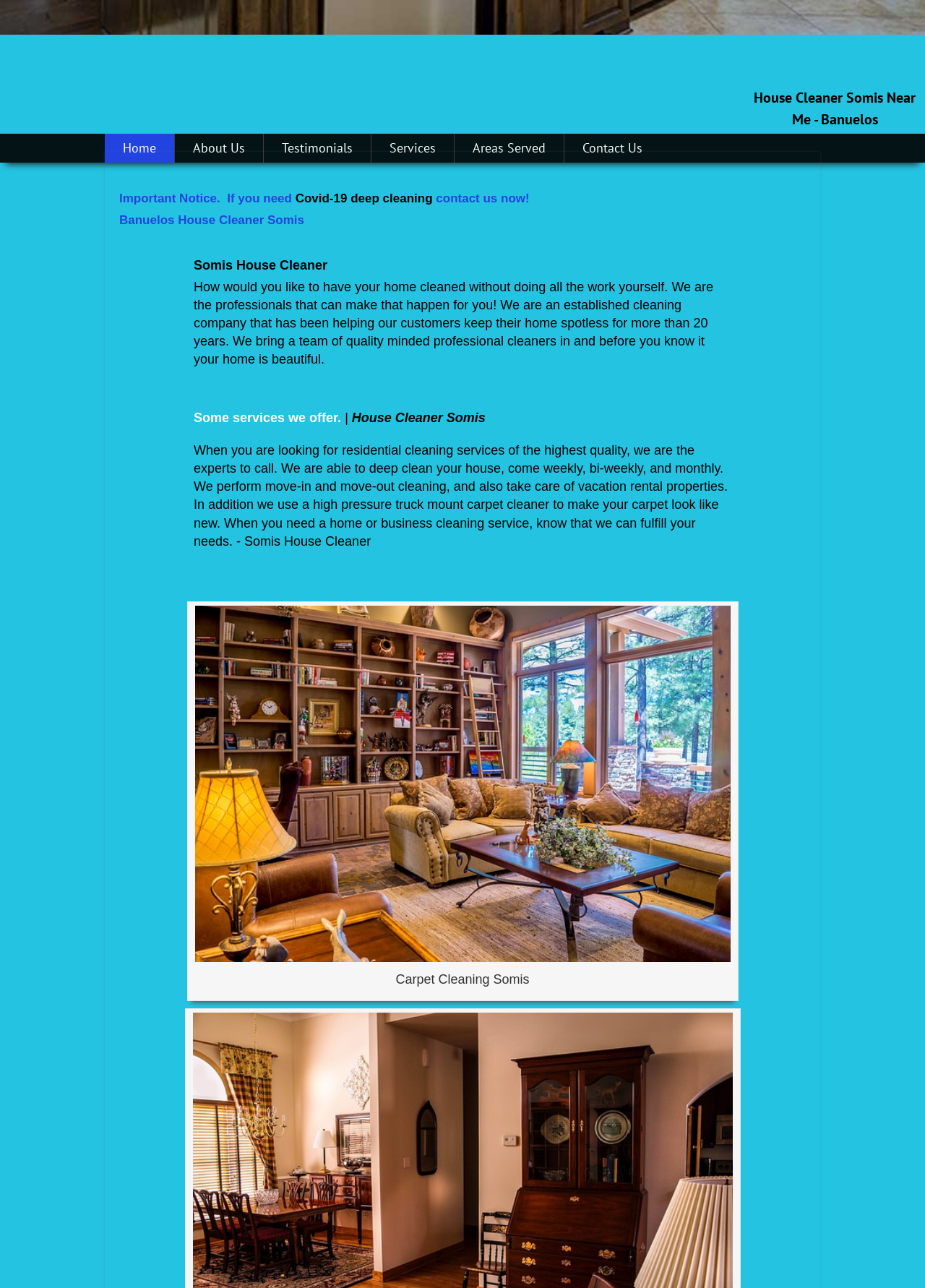Given the element description Areas Served, specify the bounding box coordinates of the corresponding UI element in the format (top-left x, top-left y, bottom-right x, bottom-right y). All values must be between 0 and 1.

[0.491, 0.104, 0.61, 0.126]